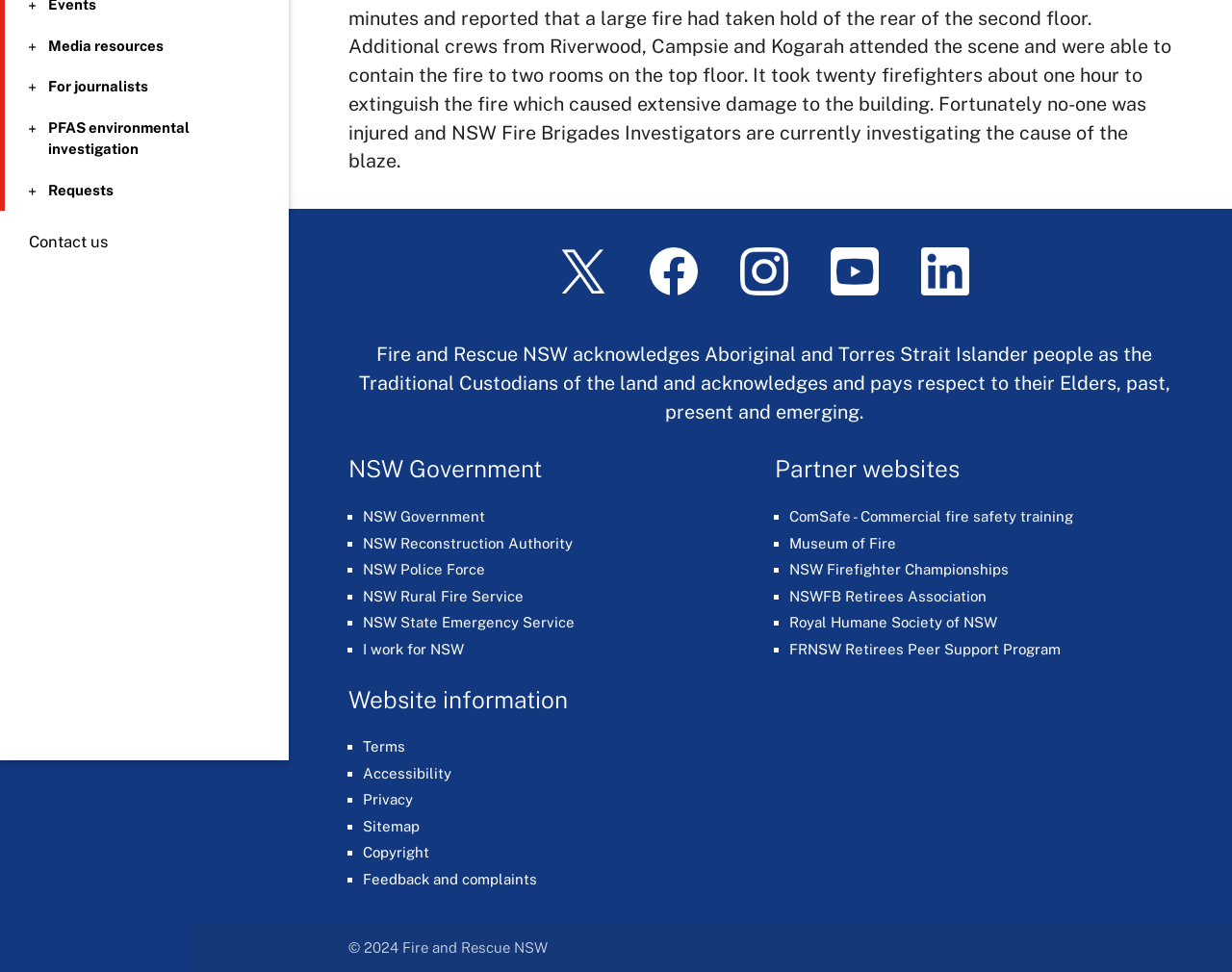Predict the bounding box coordinates of the UI element that matches this description: "PFAS environmental investigation". The coordinates should be in the format [left, top, right, bottom] with each value between 0 and 1.

[0.004, 0.121, 0.227, 0.165]